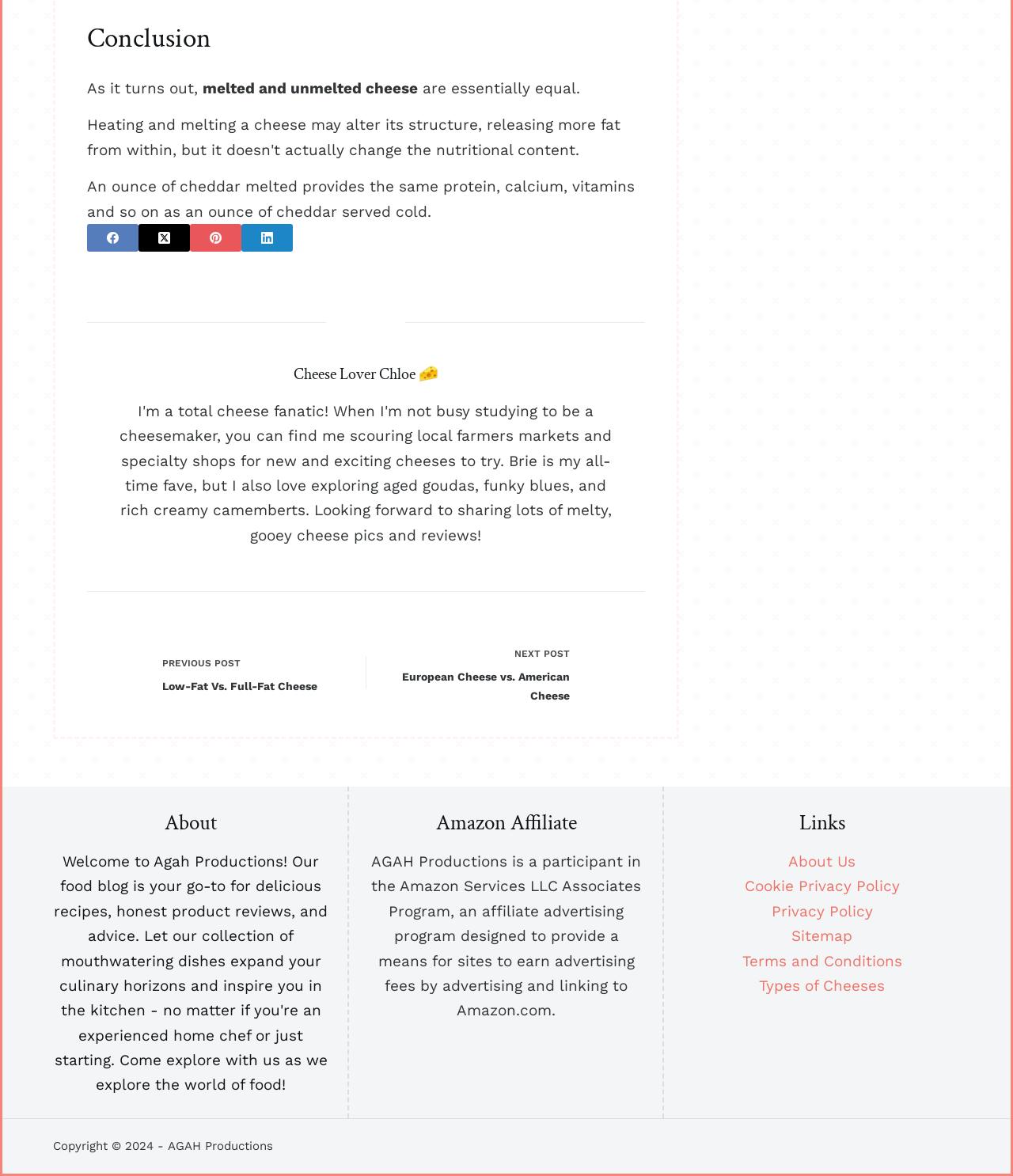Highlight the bounding box coordinates of the element you need to click to perform the following instruction: "View European Cheese vs. American Cheese."

[0.383, 0.544, 0.637, 0.599]